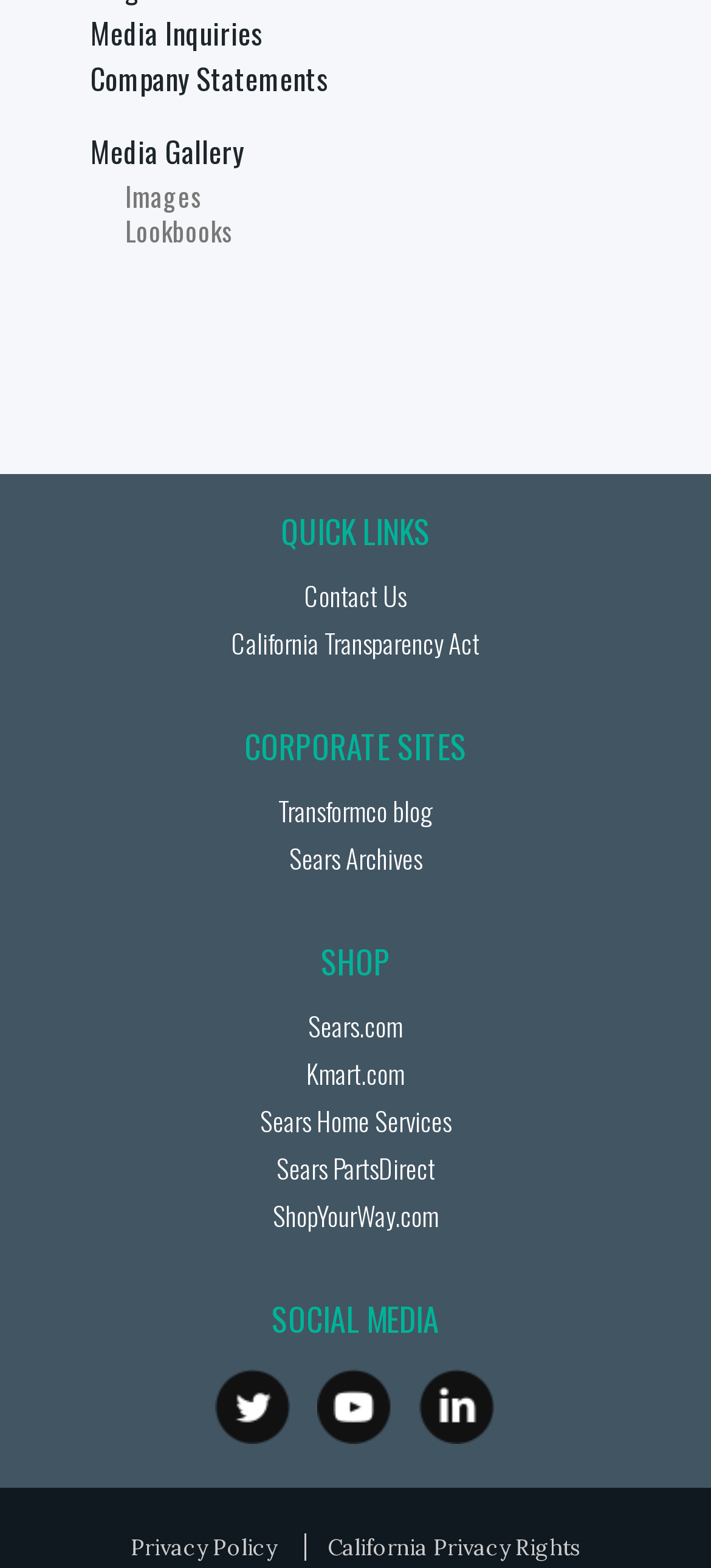Given the description "Company Statements", provide the bounding box coordinates of the corresponding UI element.

[0.103, 0.036, 0.463, 0.063]